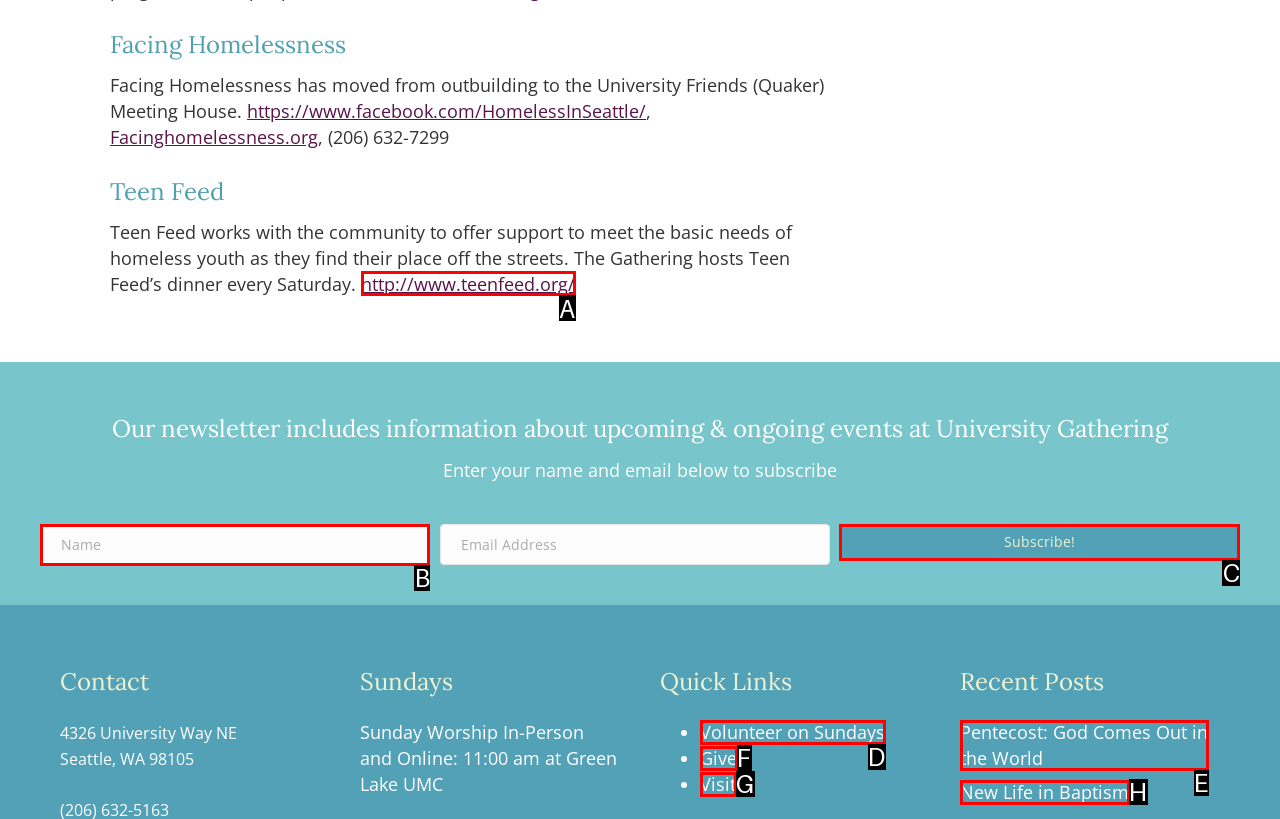Match the element description to one of the options: New Life in Baptism
Respond with the corresponding option's letter.

H